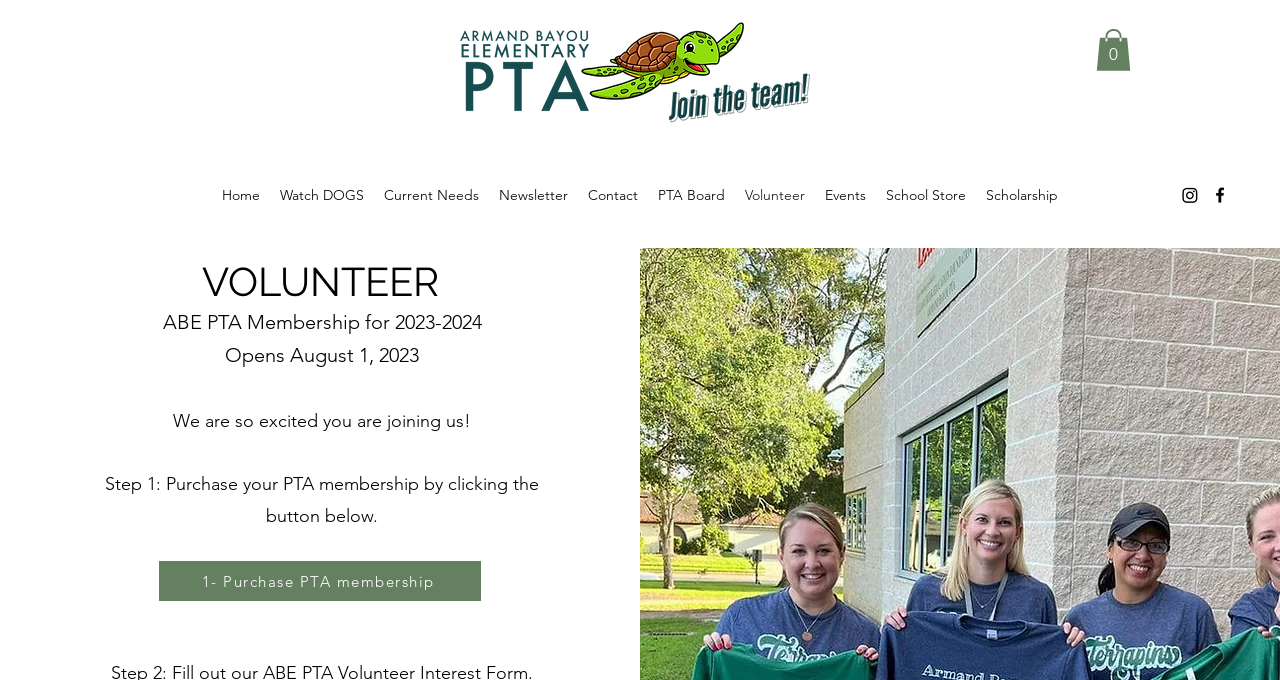Please respond to the question with a concise word or phrase:
What is the current number of items in the cart?

0